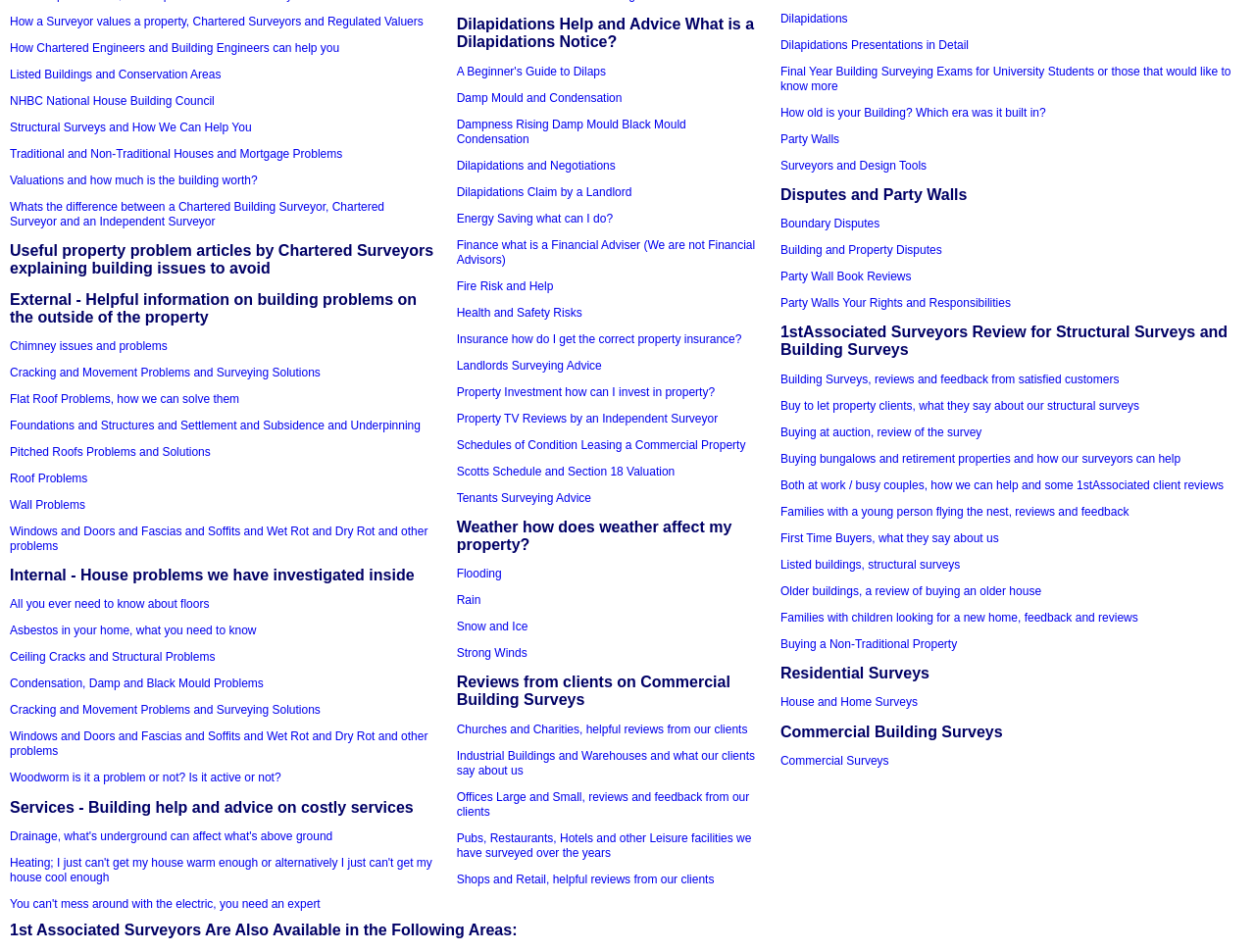Determine the bounding box coordinates of the region to click in order to accomplish the following instruction: "Discover how old a building is and which era it was built in". Provide the coordinates as four float numbers between 0 and 1, specifically [left, top, right, bottom].

[0.622, 0.111, 0.833, 0.125]